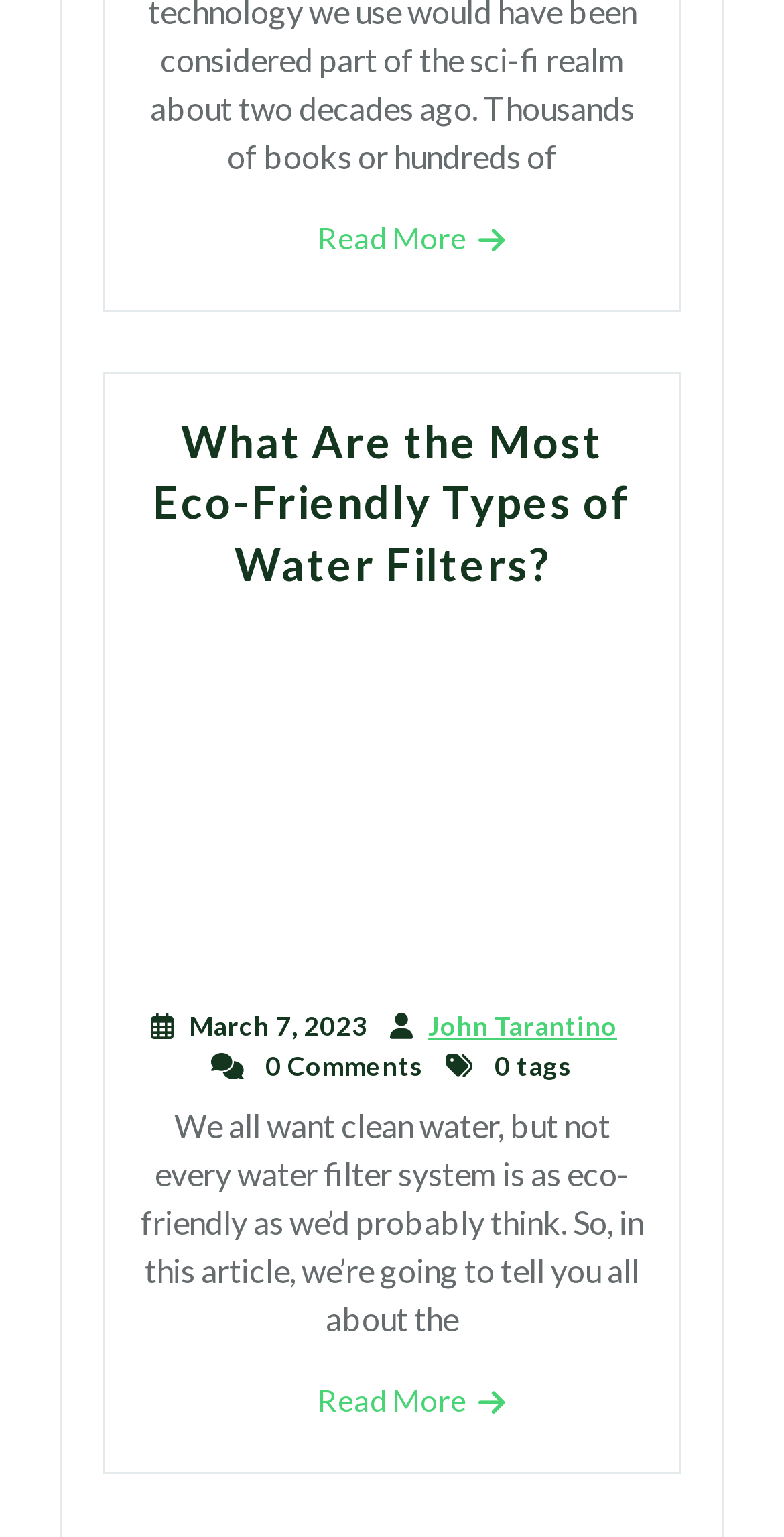Find the bounding box coordinates corresponding to the UI element with the description: "Read More". The coordinates should be formatted as [left, top, right, bottom], with values as floats between 0 and 1.

[0.405, 0.139, 0.595, 0.169]